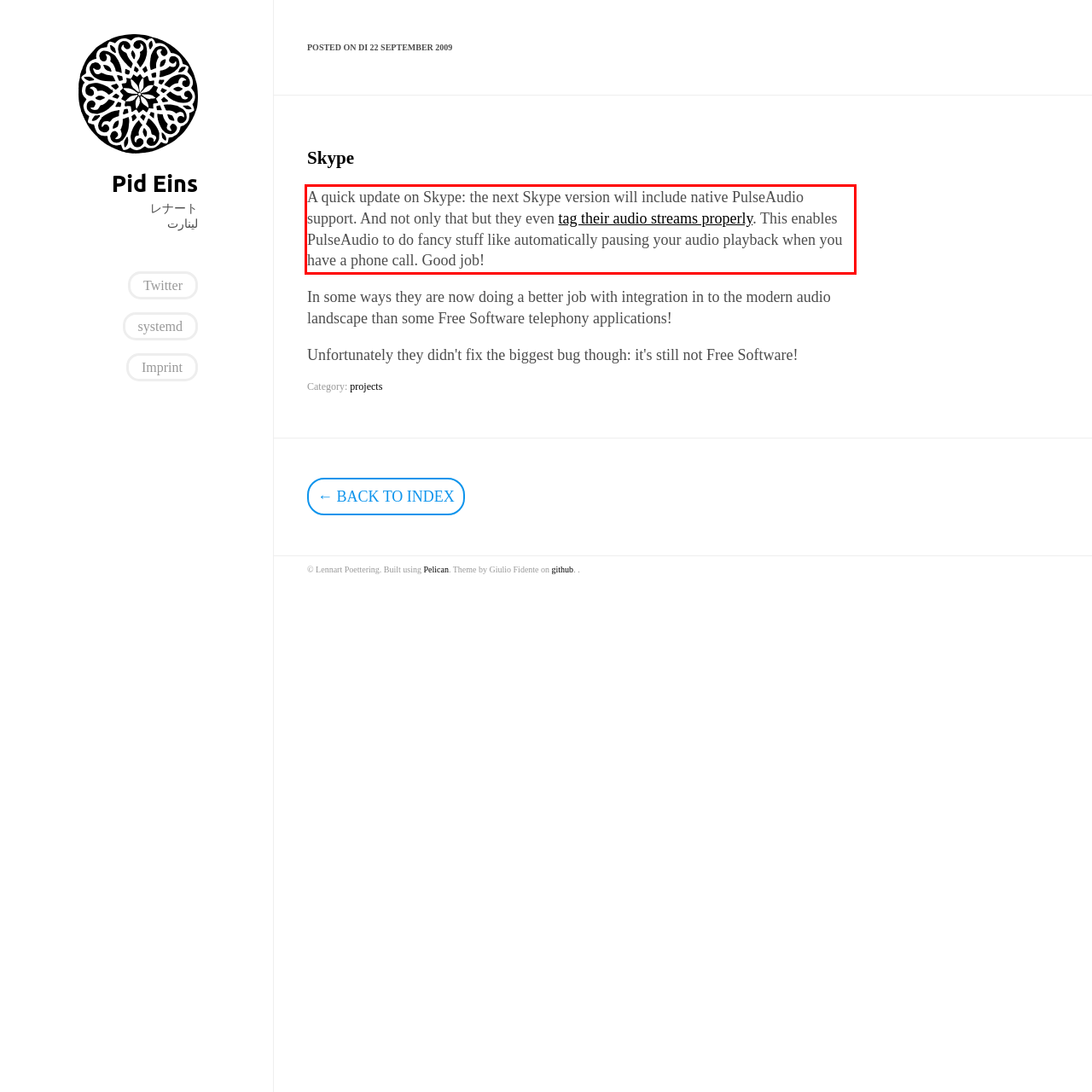From the provided screenshot, extract the text content that is enclosed within the red bounding box.

A quick update on Skype: the next Skype version will include native PulseAudio support. And not only that but they even tag their audio streams properly. This enables PulseAudio to do fancy stuff like automatically pausing your audio playback when you have a phone call. Good job!